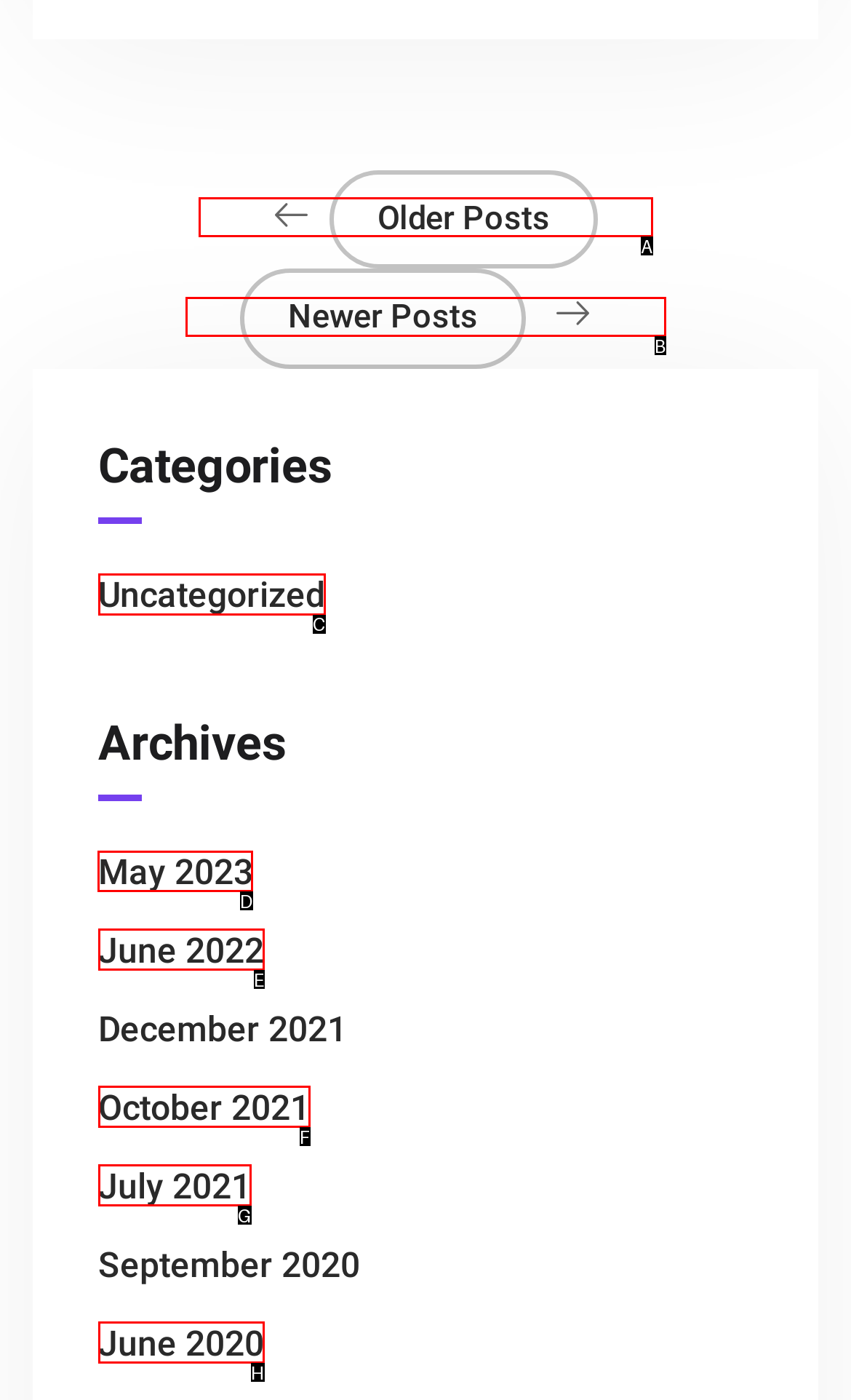Which option should I select to accomplish the task: View posts from May 2023? Respond with the corresponding letter from the given choices.

D